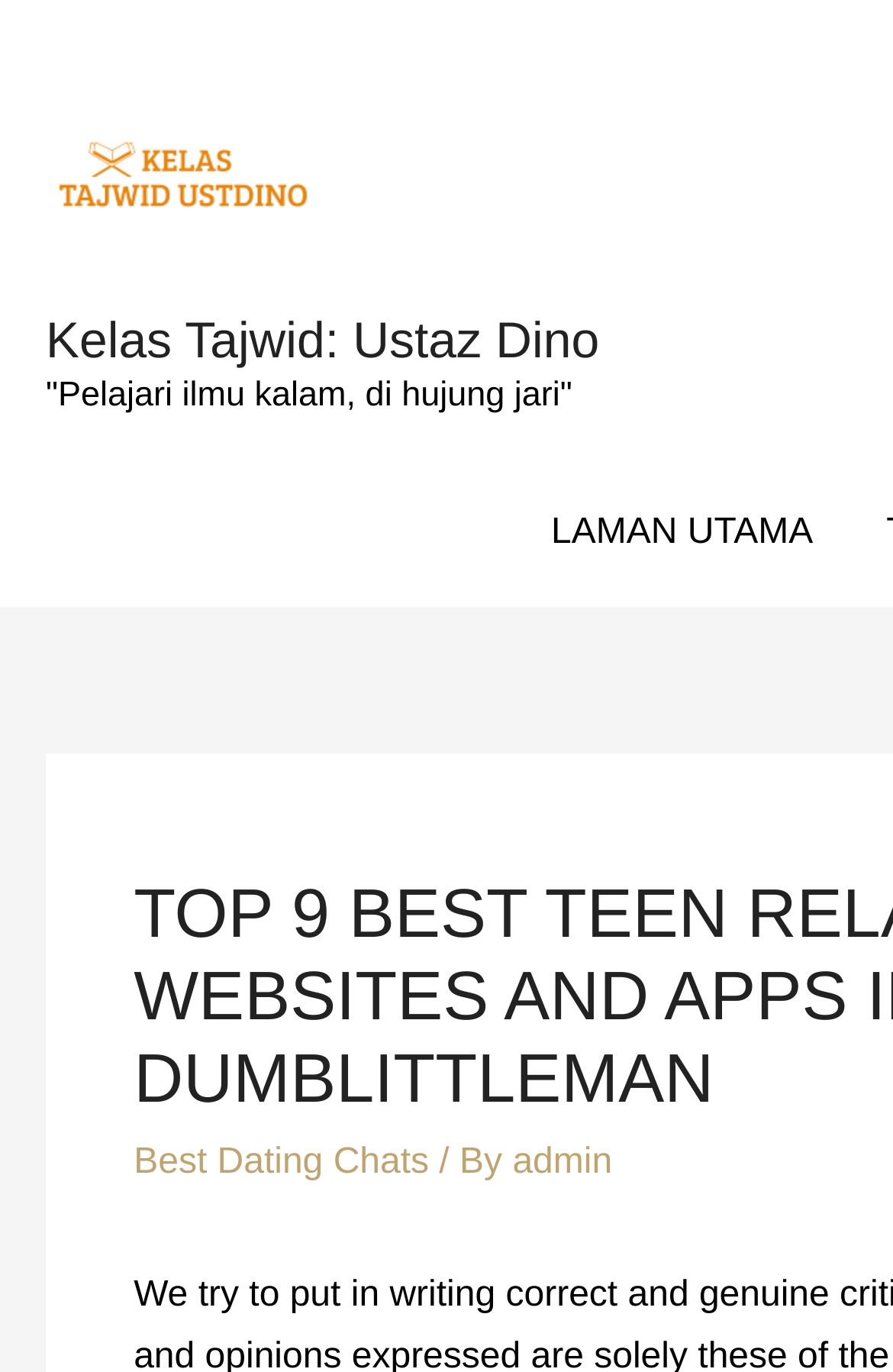Find the bounding box coordinates of the UI element according to this description: "Best Dating Chats".

[0.15, 0.834, 0.48, 0.862]